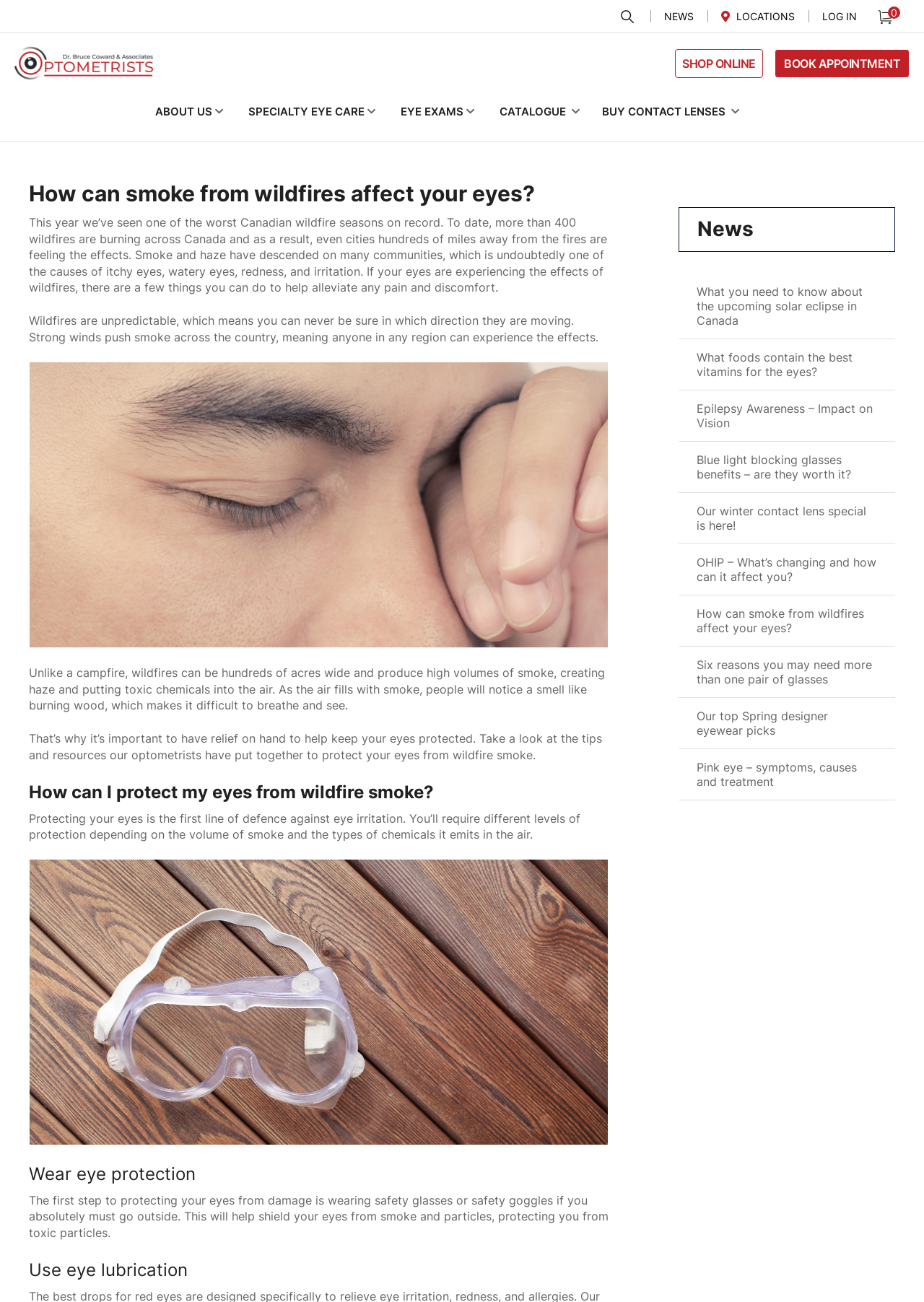Determine the bounding box coordinates of the clickable element necessary to fulfill the instruction: "Log in to your account". Provide the coordinates as four float numbers within the 0 to 1 range, i.e., [left, top, right, bottom].

[0.89, 0.007, 0.927, 0.018]